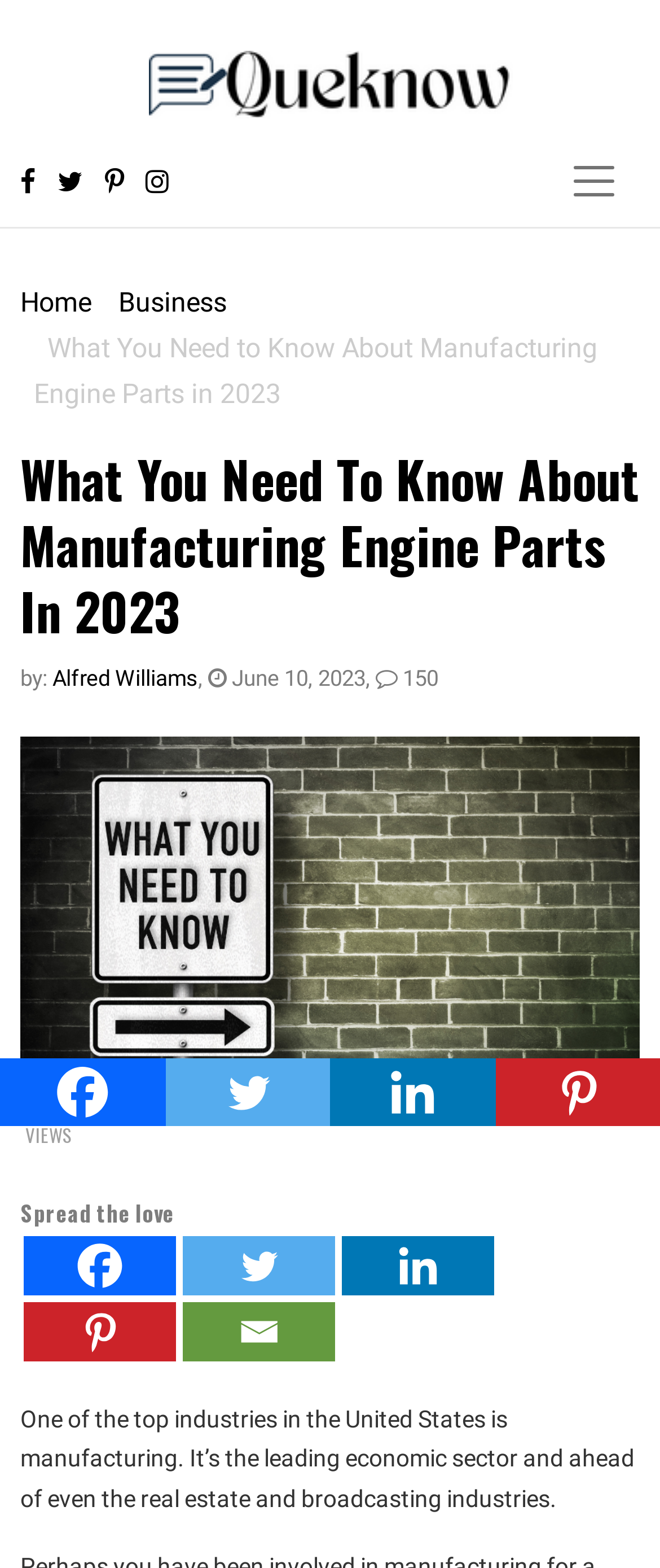Pinpoint the bounding box coordinates of the area that should be clicked to complete the following instruction: "Go to Home". The coordinates must be given as four float numbers between 0 and 1, i.e., [left, top, right, bottom].

[0.031, 0.183, 0.138, 0.203]